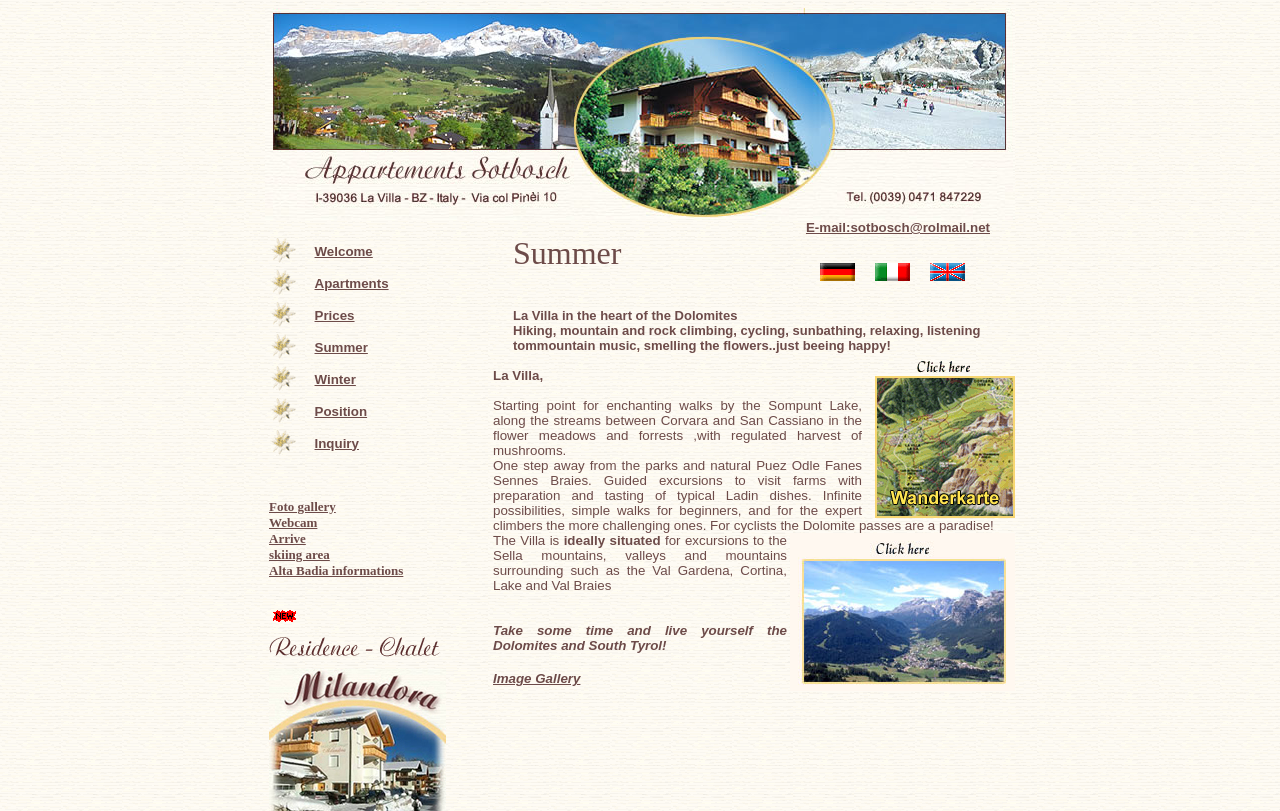Provide a comprehensive description of the webpage.

This webpage is about Apartments Sotbosch, a vacation rental in La Villa, Alta Badia, South Tyrol, Dolomites, Italy. The page is divided into several sections, with a prominent image gallery at the top, featuring three large images that take up most of the top section.

Below the image gallery, there is a section with contact information, including an email address and a link to send an email. To the right of this section, there is a navigation menu with several links, including "Welcome", "Apartments", "Prices", "Summer", "Winter", "Position", and "Inquiry". Each link has a corresponding icon next to it.

Further down the page, there is a section with several links to related pages, including "Foto gallery", "Webcam", "Arrive", "Skiing area", and "Alta Badia informations". Below this section, there are two more links, each with an icon.

On the right side of the page, there is a smaller section with a heading "Summer" and several links to related pages, each with an icon. Below this section, there are three more links, each with an icon.

Throughout the page, there are several images, including icons and larger images, that are used to break up the text and add visual interest. The overall layout of the page is clean and easy to navigate, with clear headings and concise text.